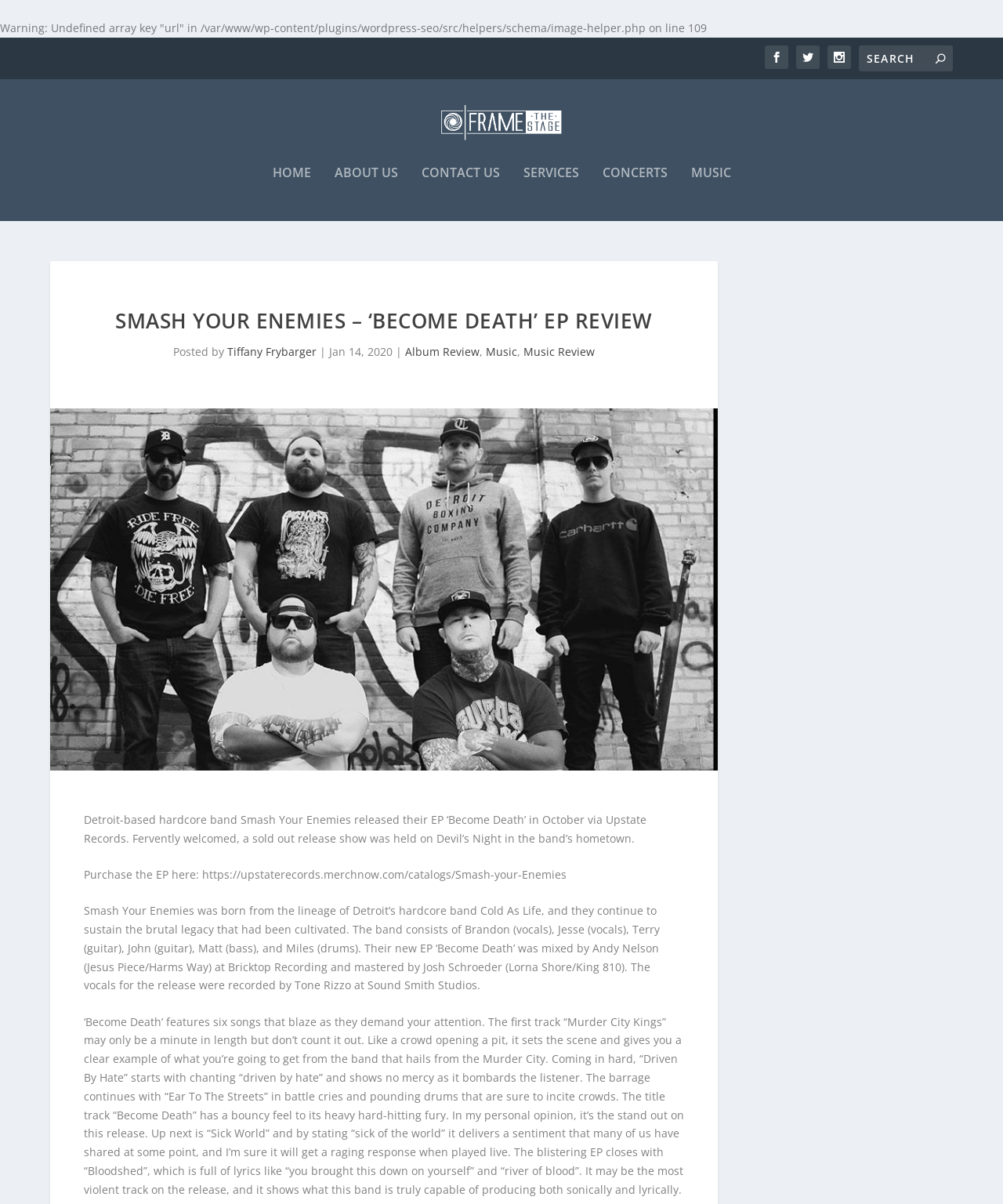Find and indicate the bounding box coordinates of the region you should select to follow the given instruction: "Check out the band's social media".

[0.227, 0.278, 0.316, 0.29]